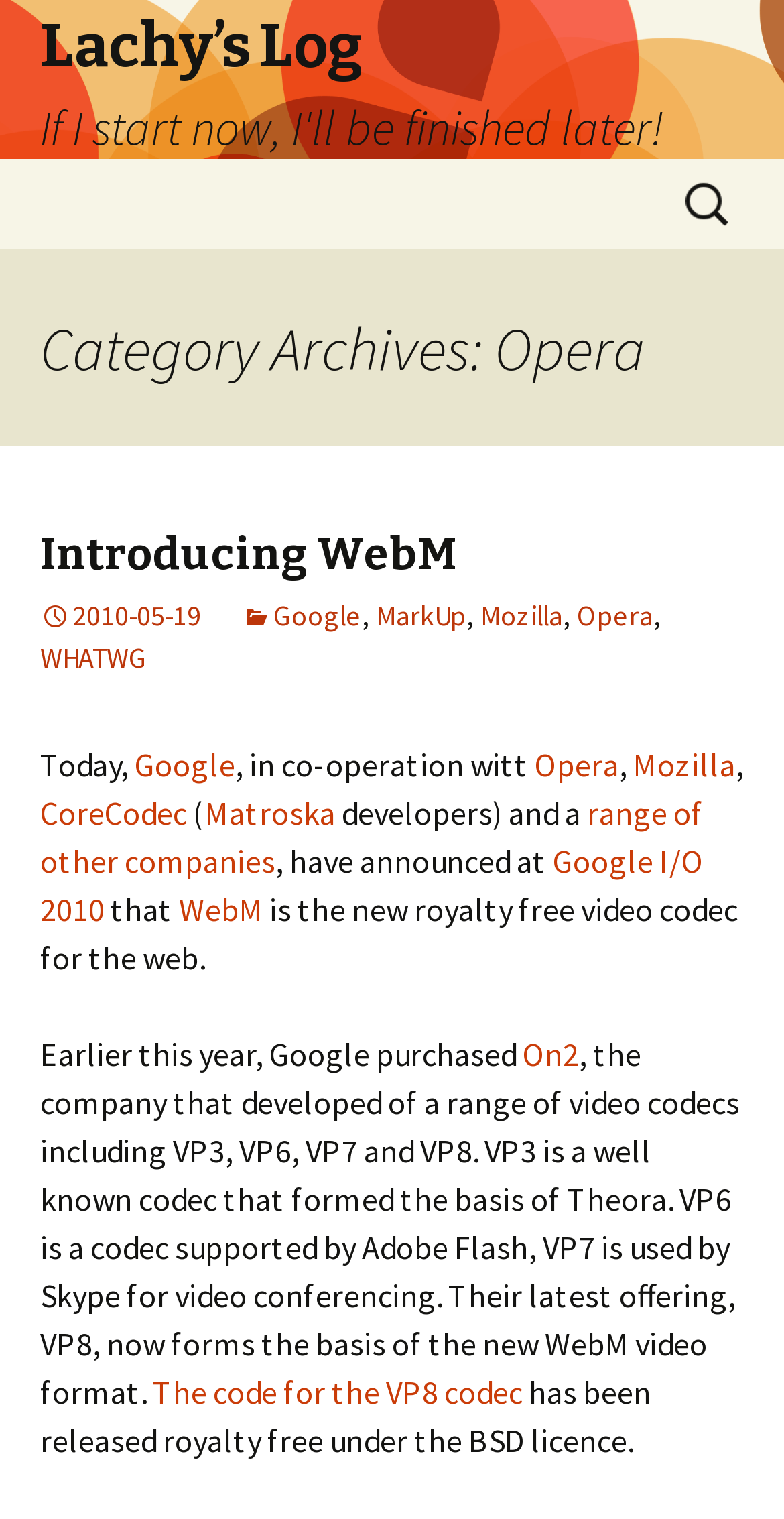Locate the bounding box coordinates of the clickable area to execute the instruction: "Click the 'Home' link". Provide the coordinates as four float numbers between 0 and 1, represented as [left, top, right, bottom].

None